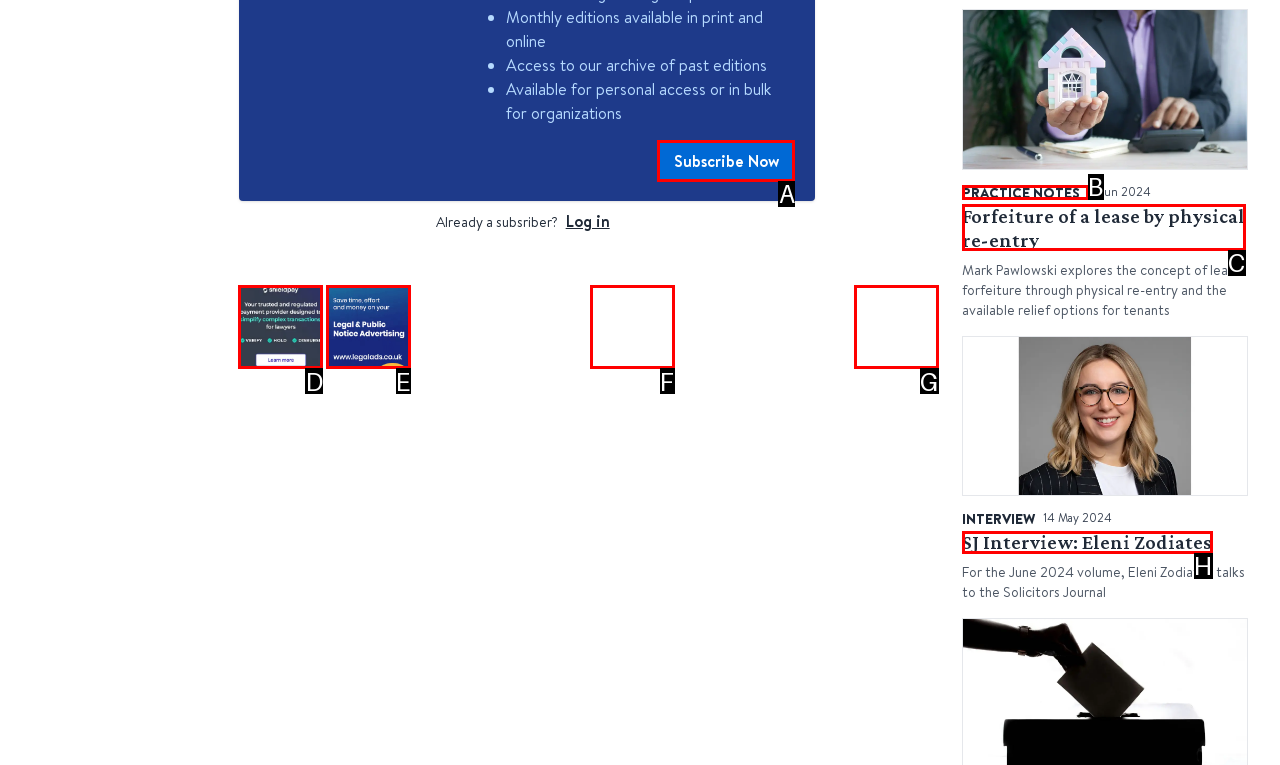Determine the letter of the UI element that you need to click to perform the task: Subscribe to the service.
Provide your answer with the appropriate option's letter.

A